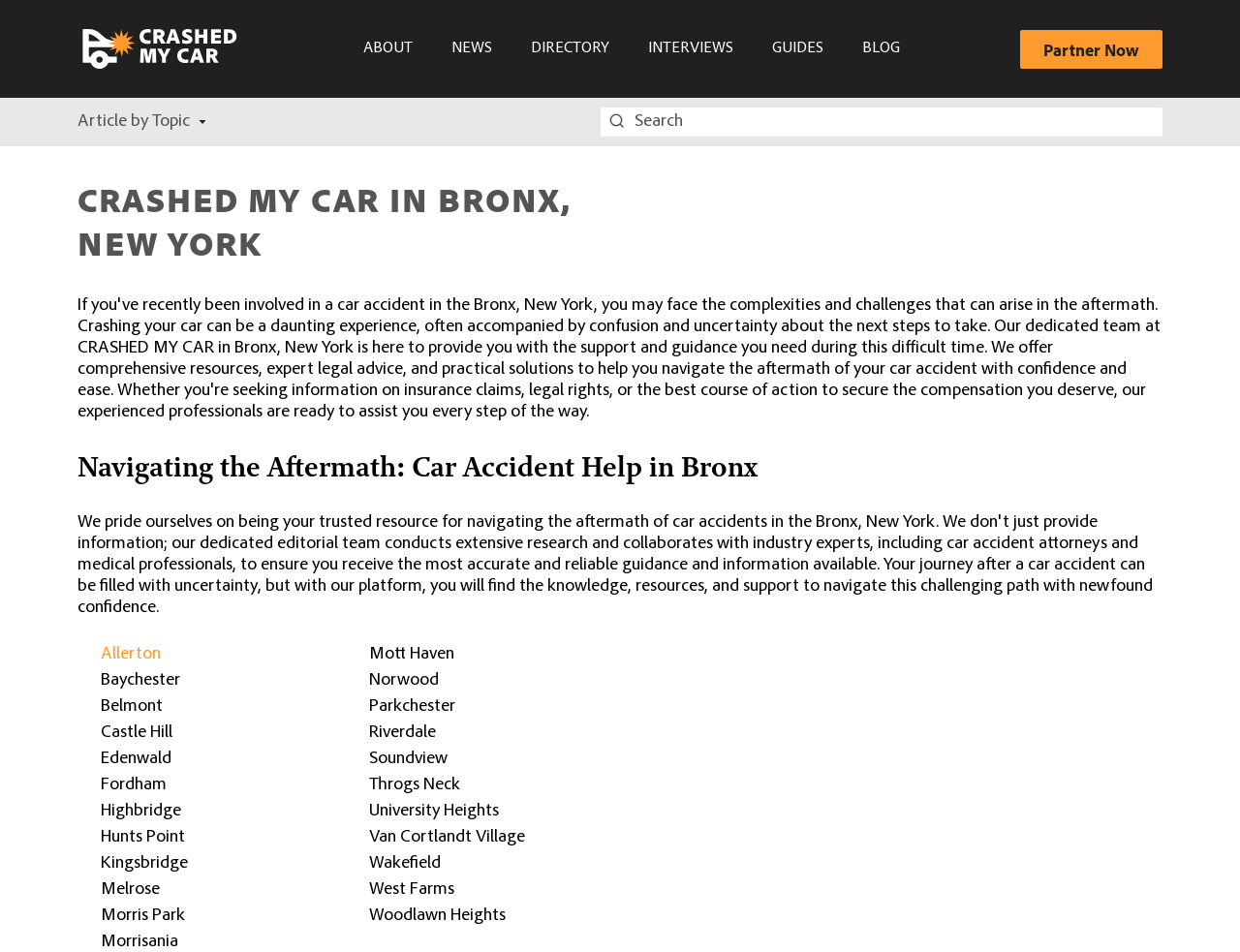Generate an in-depth caption that captures all aspects of the webpage.

This webpage is about car accident help in Bronx, New York. At the top left, there is a logo and a navigation menu with links to "ABOUT", "NEWS", "DIRECTORY", "INTERVIEWS", "GUIDES", and "BLOG". To the right of the navigation menu, there is a search bar. Below the navigation menu, there is a heading that reads "CRASHED MY CAR IN BRONX, NEW YORK" followed by a subheading "Navigating the Aftermath: Car Accident Help in Bronx".

Below the subheading, there is a list of neighborhoods in Bronx, including Allerton, Baychester, Belmont, Castle Hill, Edenwald, Fordham, Highbridge, Hunts Point, Kingsbridge, Melrose, Morris Park, Morrisania, Mott Haven, Norwood, Parkchester, Riverdale, Soundview, Throgs Neck, University Heights, Van Cortlandt Village, Wakefield, West Farms, and Woodlawn Heights. Each neighborhood is listed as a separate item with its name displayed.

On the top right, there is a button labeled "Article by Topic" and a link to "Partner Now". The overall layout of the webpage is organized, with clear headings and concise text.